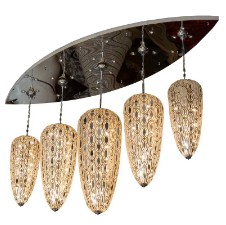How many hanging light fixtures does the chandelier have?
Look at the screenshot and respond with one word or a short phrase.

five